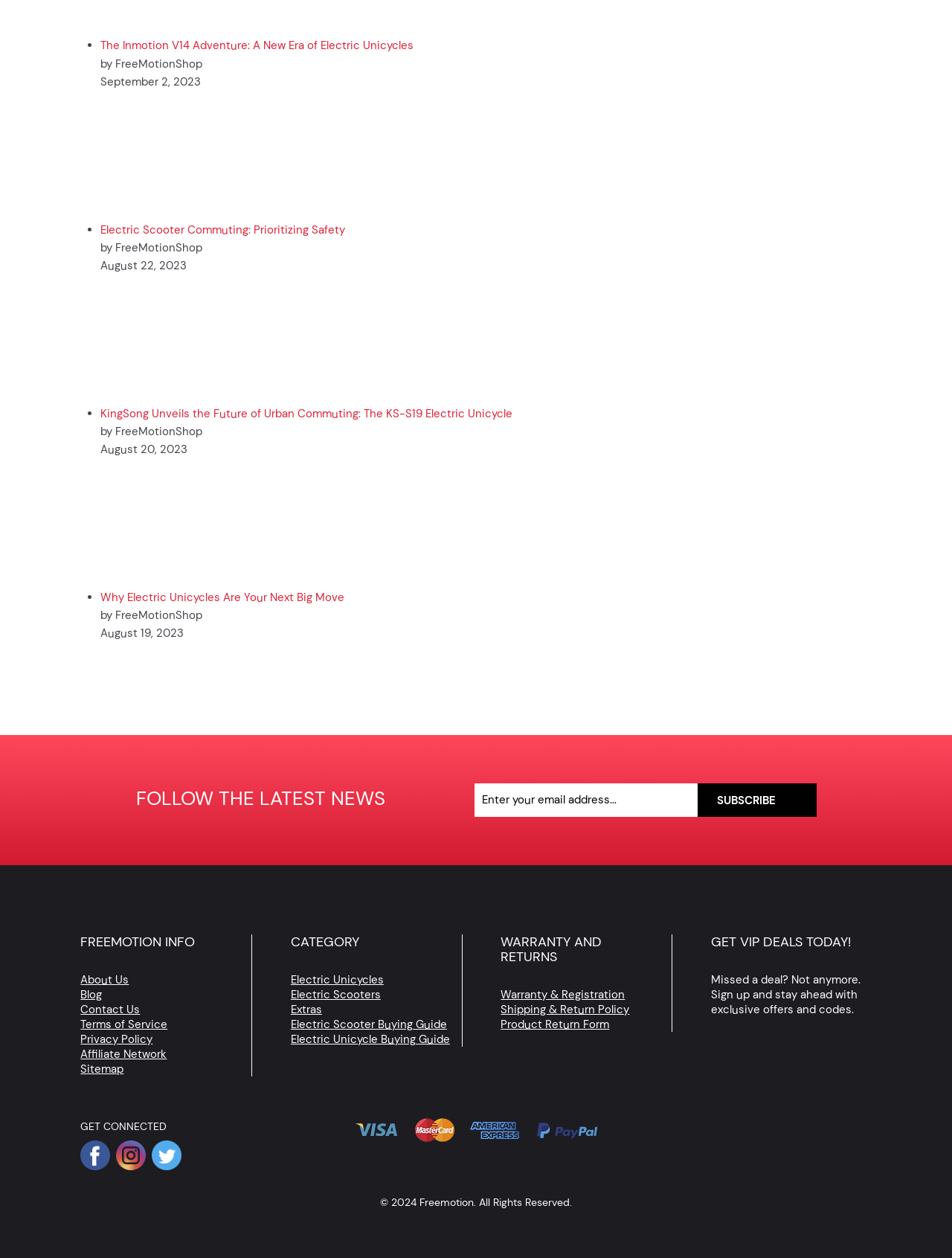Refer to the screenshot and answer the following question in detail:
How can I stay updated with the latest news?

On the webpage, there is a section that says 'FOLLOW THE LATEST NEWS' and provides a textbox to enter an email address and a 'Subscribe' button, indicating that users can stay updated with the latest news by subscribing to the newsletter.